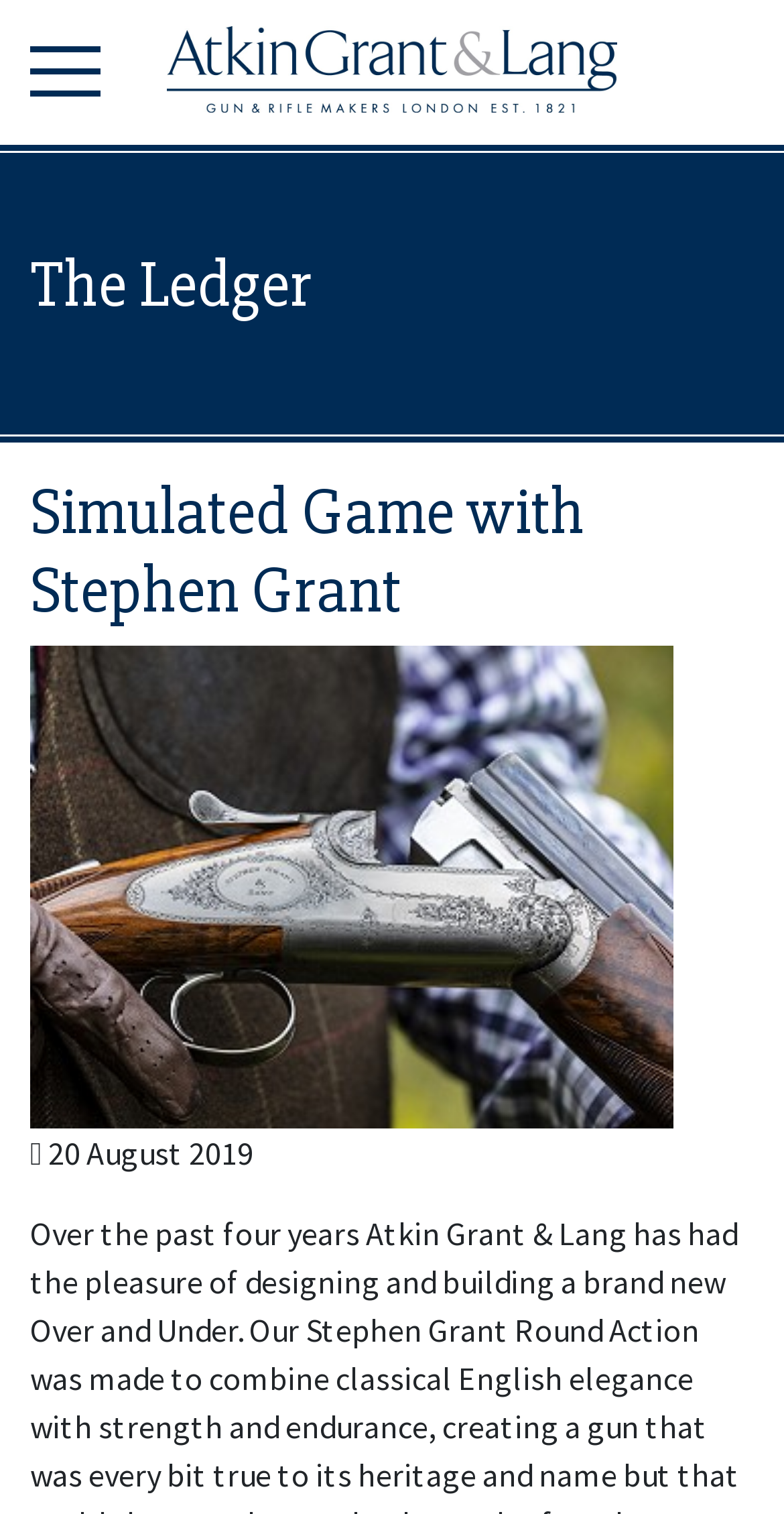Produce a meticulous description of the webpage.

The webpage appears to be a news article or blog post from AGL News, with a focus on a simulated game with Stephen Grant. At the top left of the page, there is a link to the homepage. Next to it, there is a navigation toggle button labeled "Toggle navigation". 

Below these elements, there is a heading titled "The Ledger", which serves as a section title. Underneath this heading, there is a subheading titled "Simulated Game with Stephen Grant", which is likely the title of the article. 

To the right of the subheading, there is a large image related to the simulated game with Stephen Grant. At the bottom of the image, there is a timestamp indicating that the article was published on 20 August 2019.